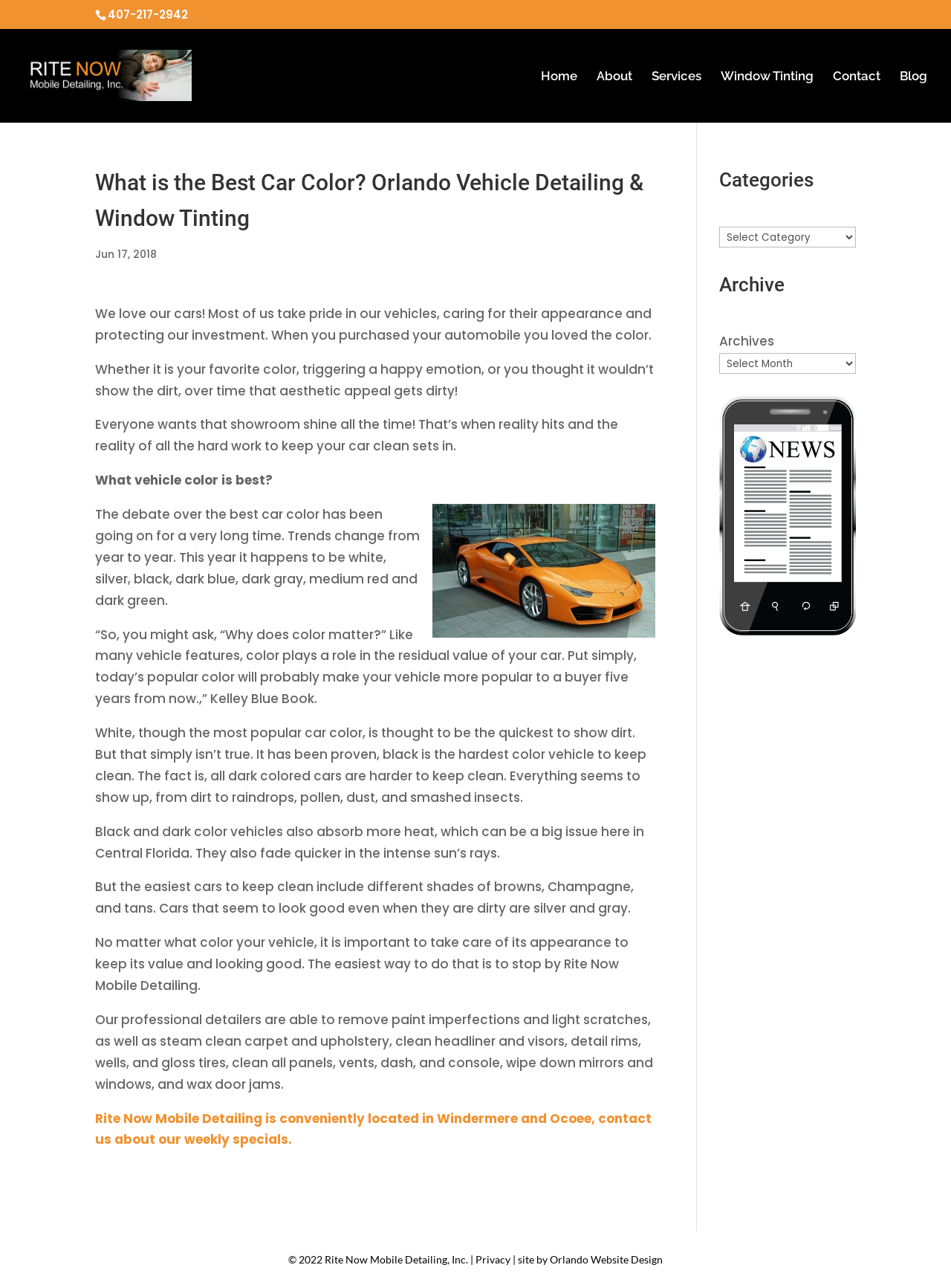What is the main topic of the article?
Provide a one-word or short-phrase answer based on the image.

Best car color